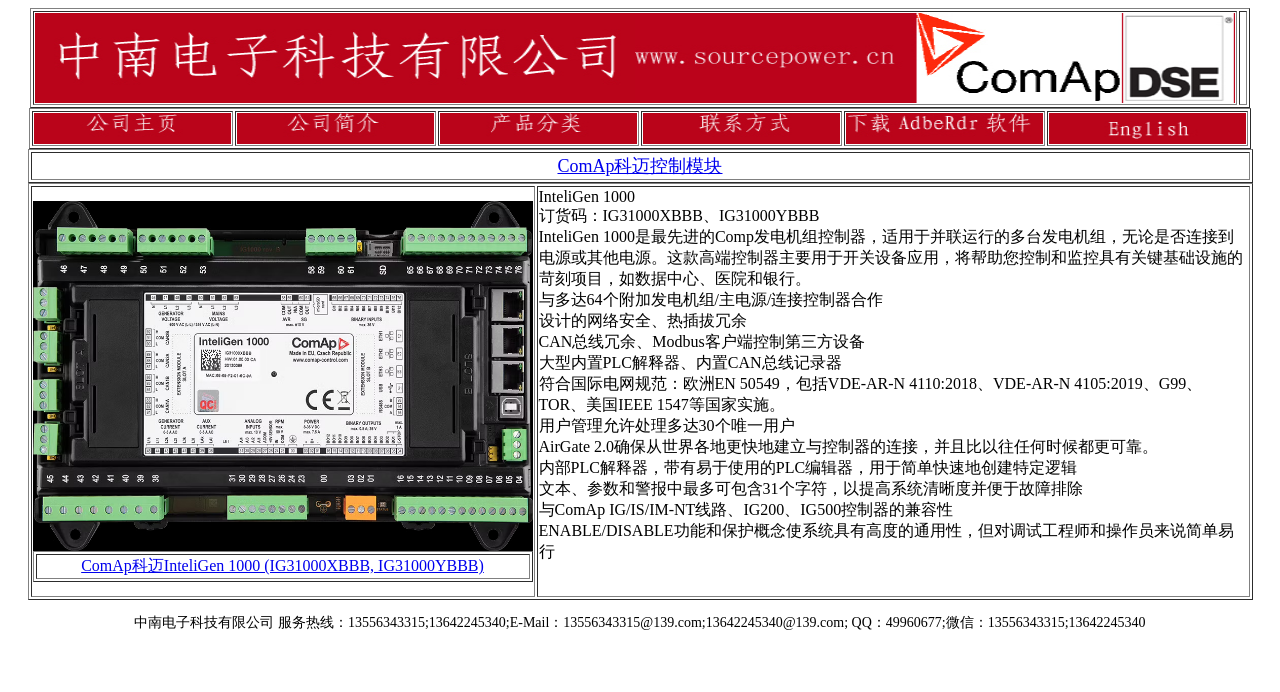Identify the bounding box coordinates of the area that should be clicked in order to complete the given instruction: "Learn more about ComAp科迈InteliGen 1000". The bounding box coordinates should be four float numbers between 0 and 1, i.e., [left, top, right, bottom].

[0.063, 0.805, 0.378, 0.829]